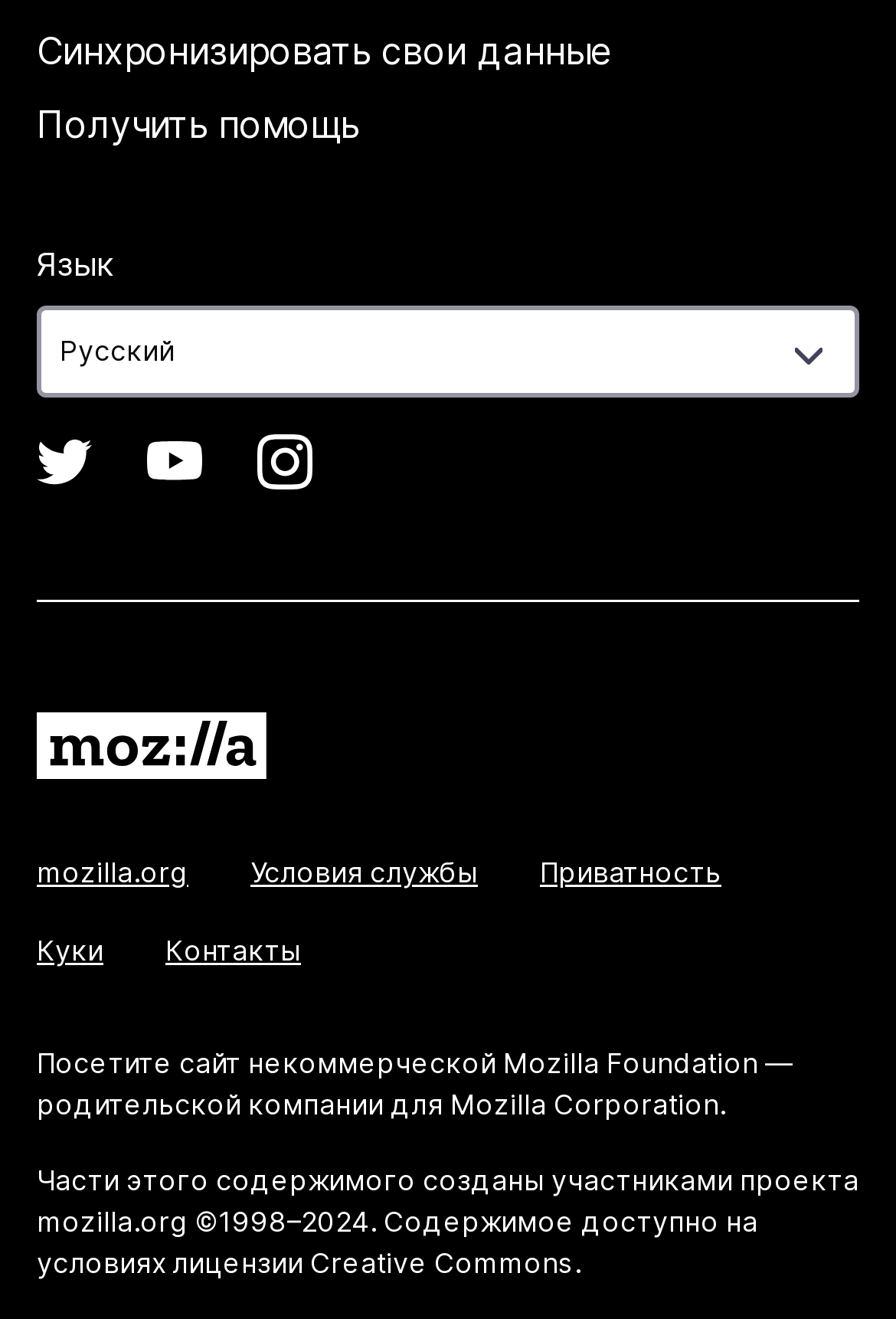What is the language selection option?
Analyze the image and deliver a detailed answer to the question.

The language selection option is located at the top of the webpage, with a combobox labeled 'Язык' that allows users to select their preferred language.